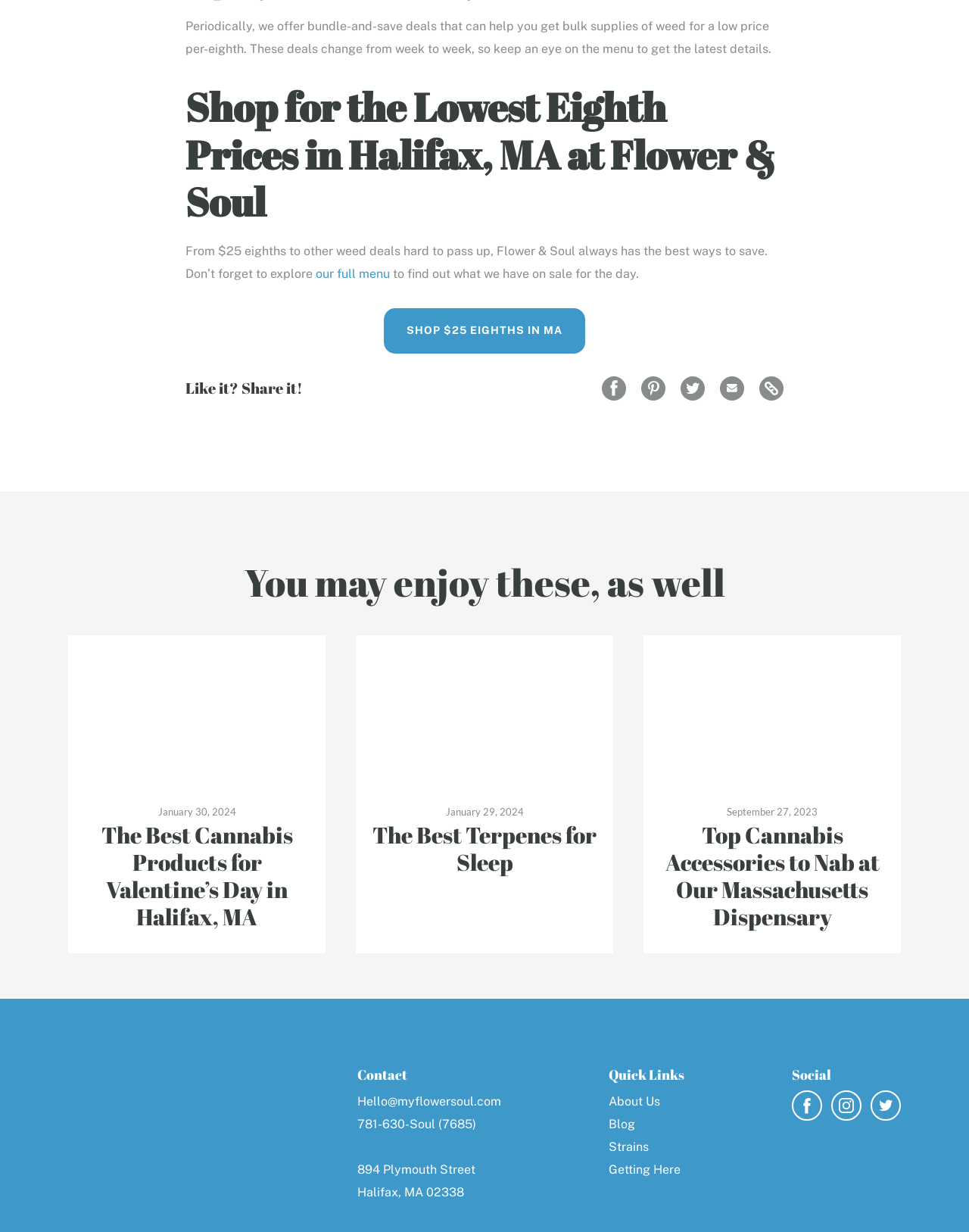What is the email address of the dispensary?
Give a detailed response to the question by analyzing the screenshot.

The email address of the dispensary can be found in the link element with the text 'Hello@myflowersoul.com'.